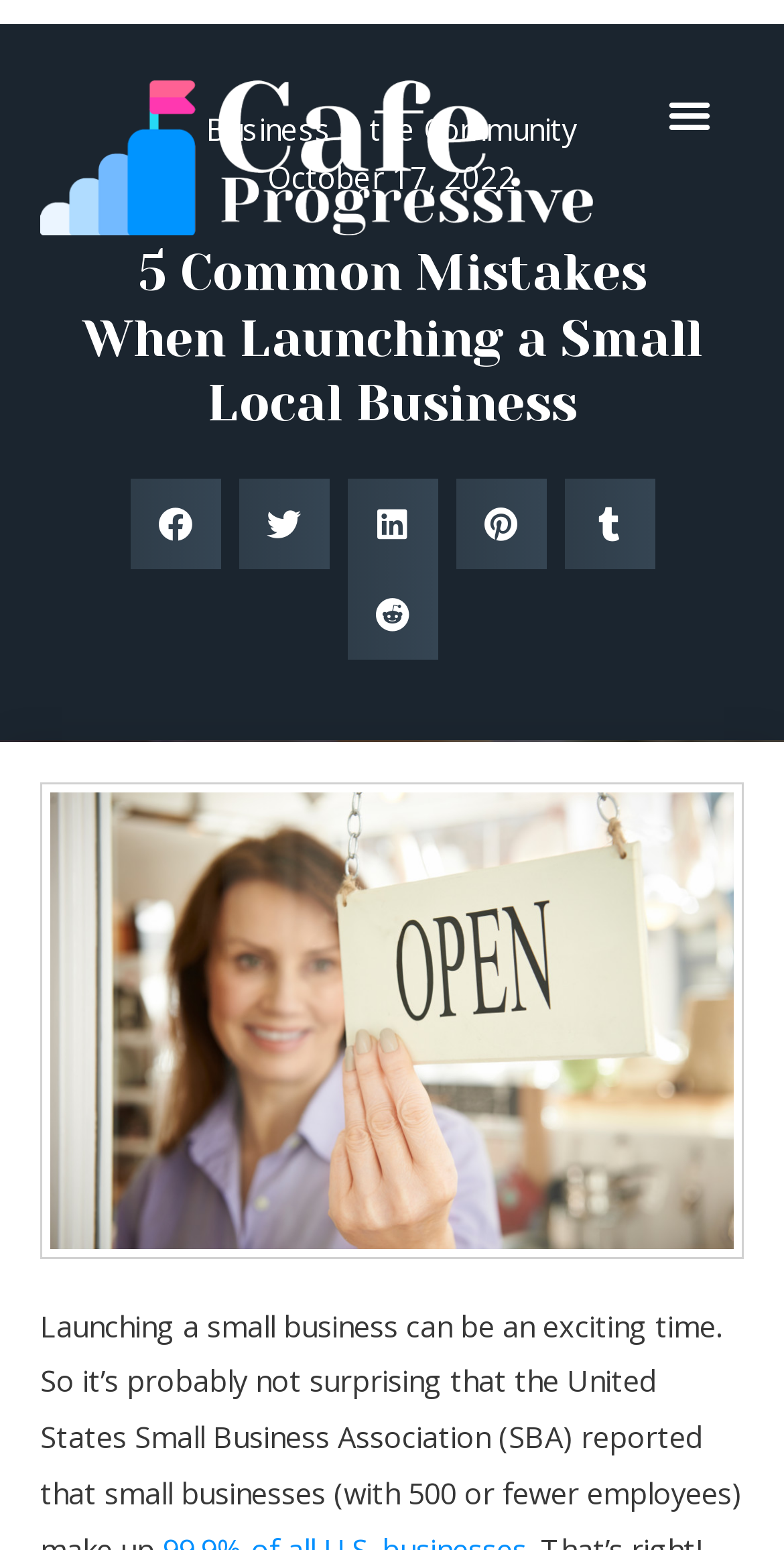Is the menu toggle button expanded?
Deliver a detailed and extensive answer to the question.

I checked the button element with the text 'Menu Toggle' and found that its 'expanded' property is set to False, indicating that it is not expanded.